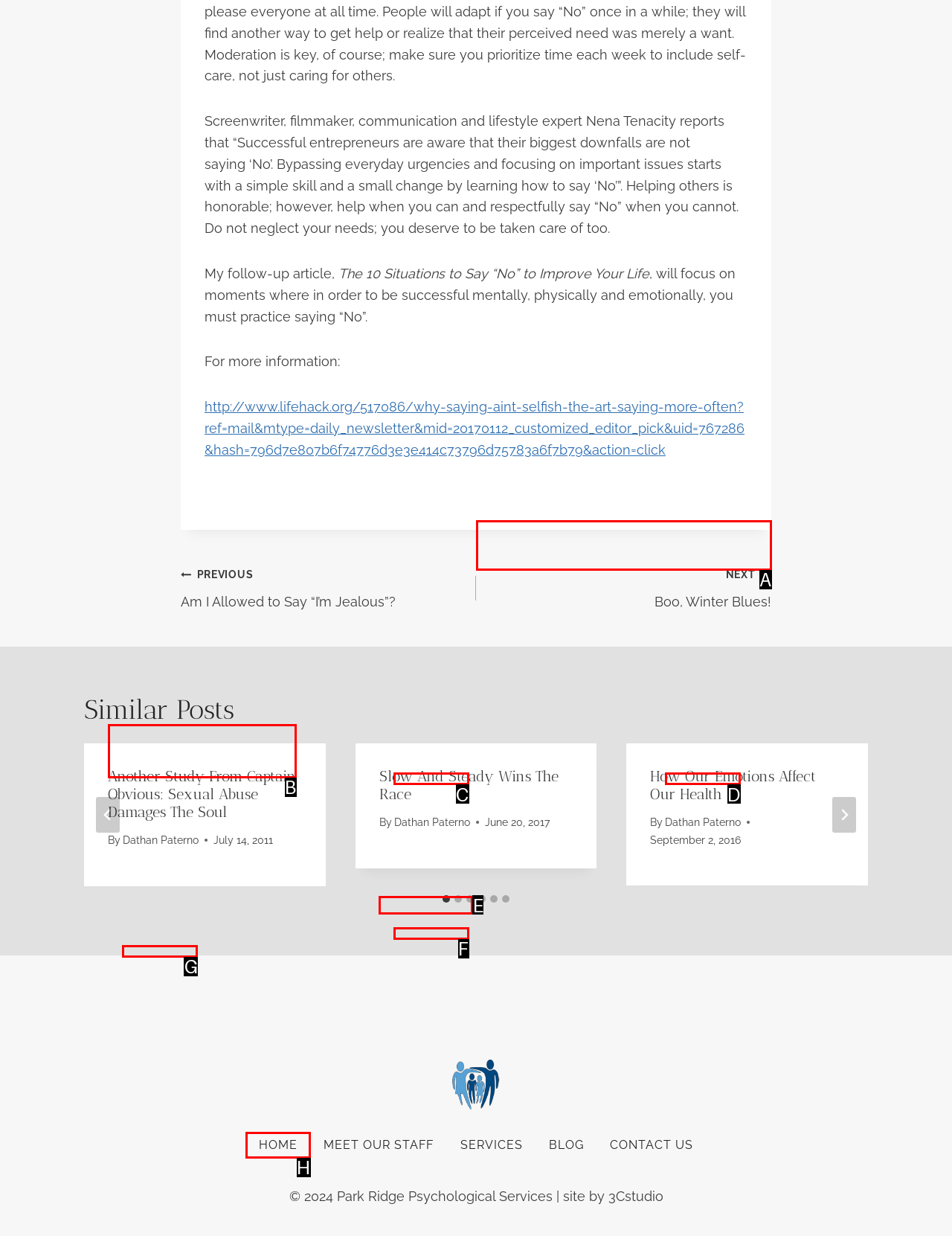Which option should be clicked to execute the task: Visit the home page?
Reply with the letter of the chosen option.

H